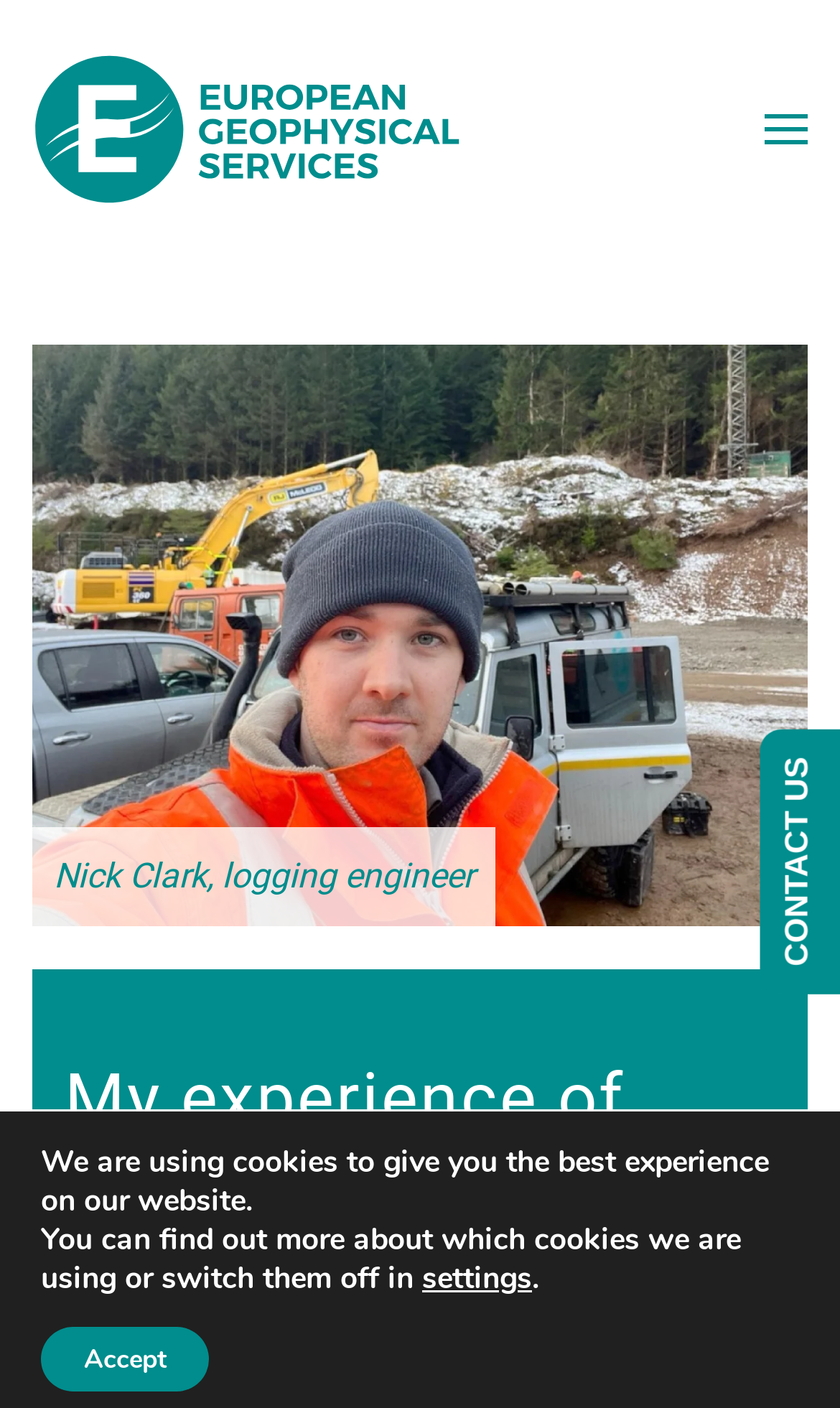Identify and generate the primary title of the webpage.

My experience of working at European Geophysical so far